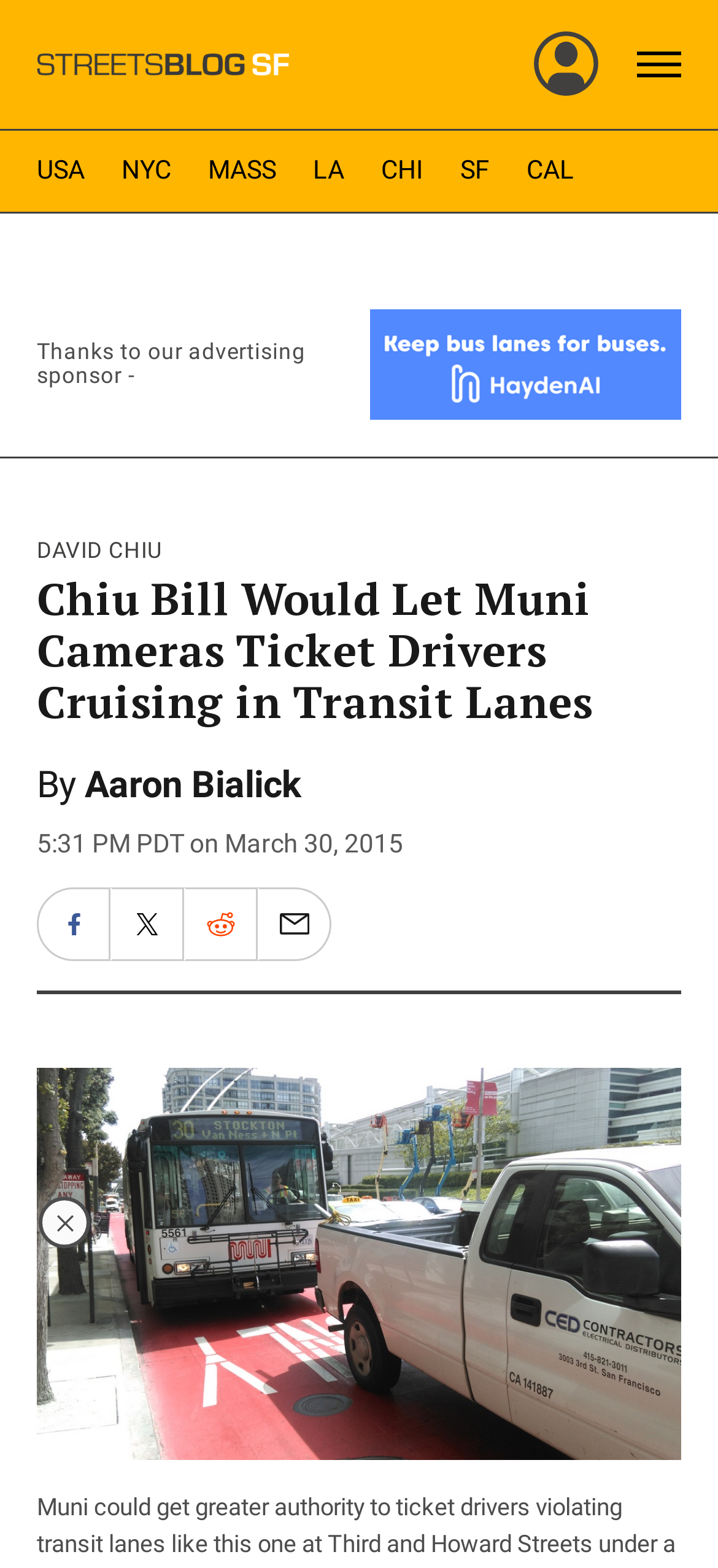Who is the author of the article?
Please answer the question with a single word or phrase, referencing the image.

Aaron Bialick